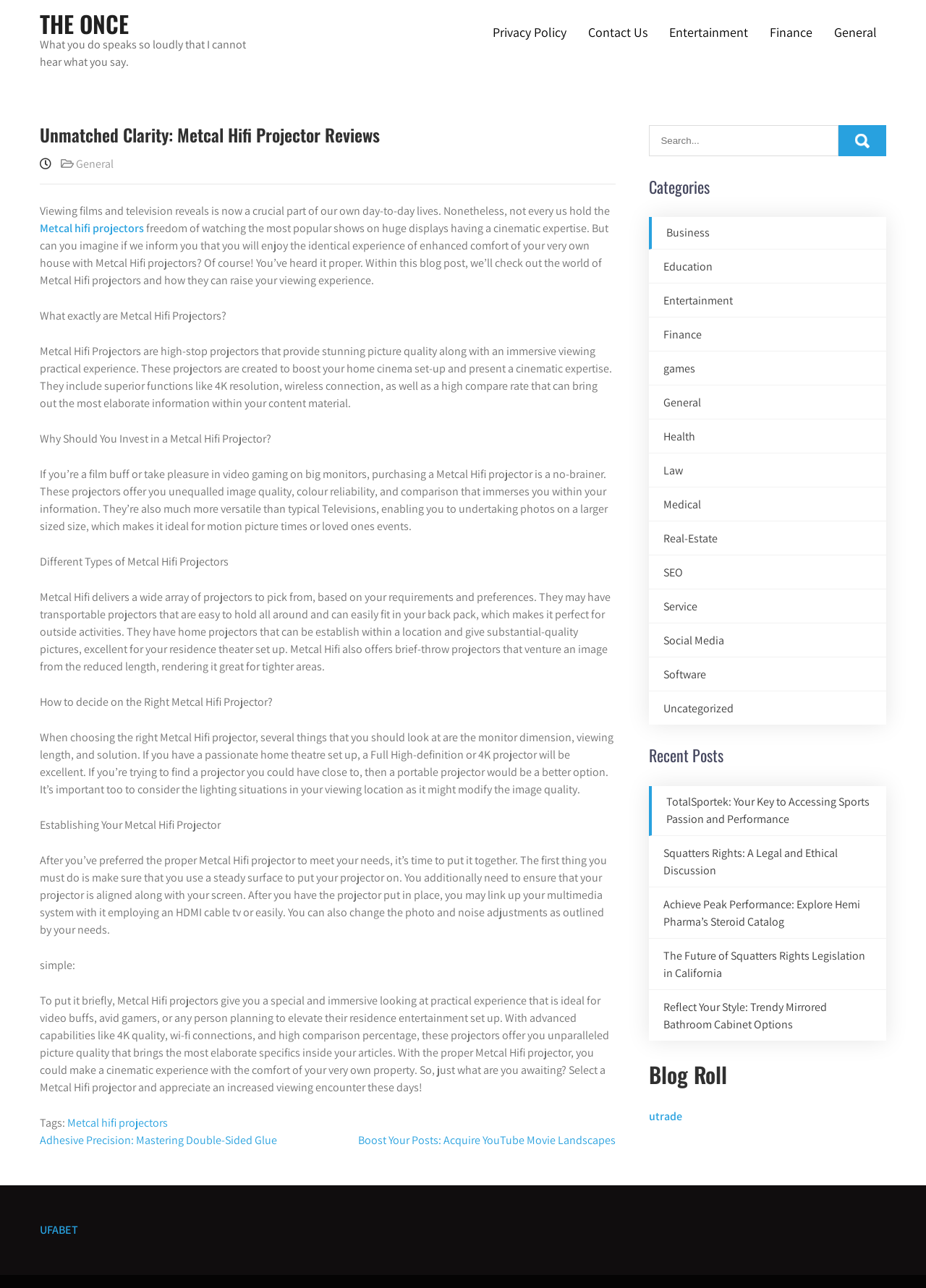Find the bounding box coordinates of the element you need to click on to perform this action: 'Click on the 'THE ONCE' link'. The coordinates should be represented by four float values between 0 and 1, in the format [left, top, right, bottom].

[0.043, 0.005, 0.139, 0.031]